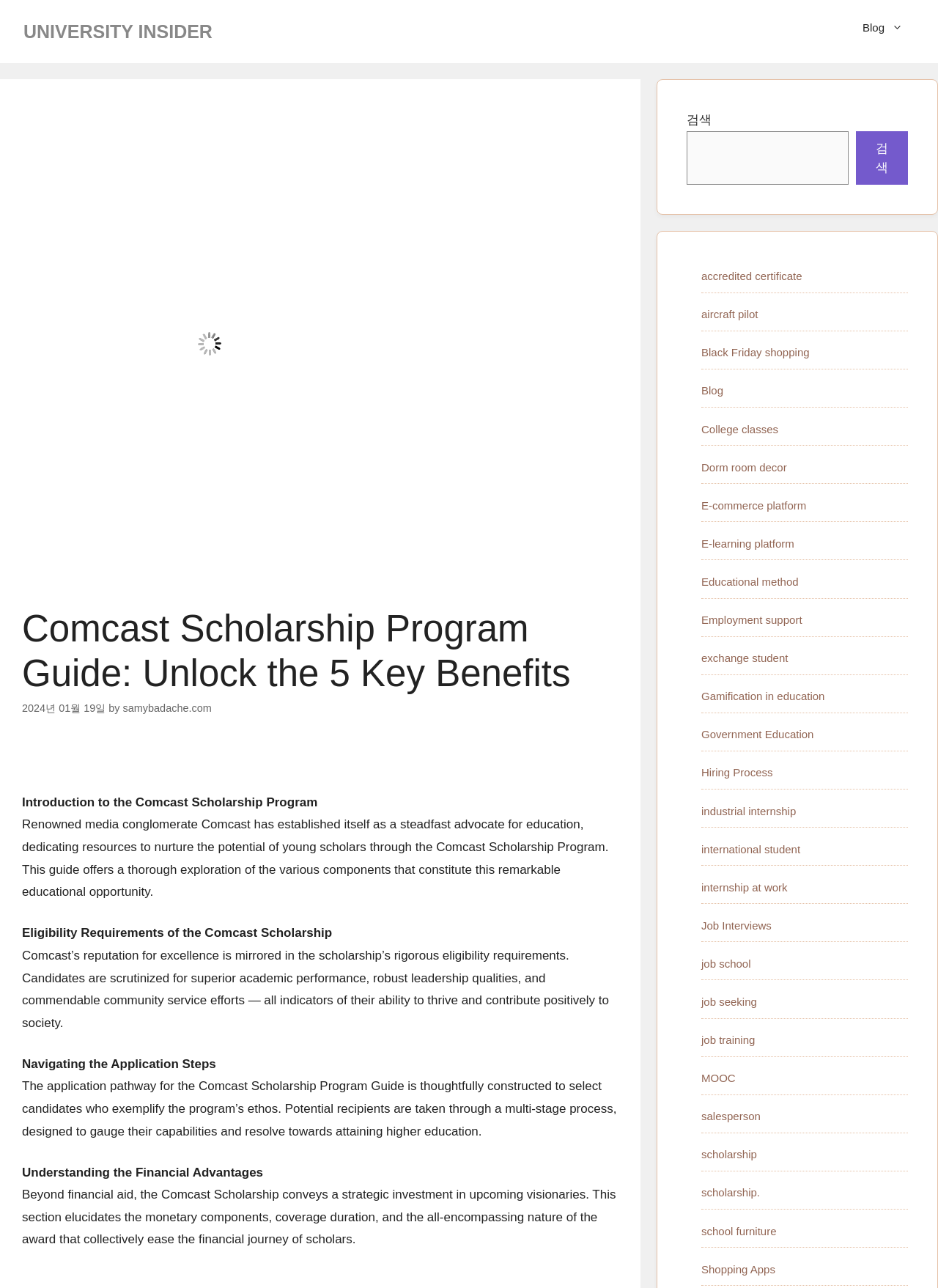Point out the bounding box coordinates of the section to click in order to follow this instruction: "Search for something".

[0.732, 0.102, 0.904, 0.144]